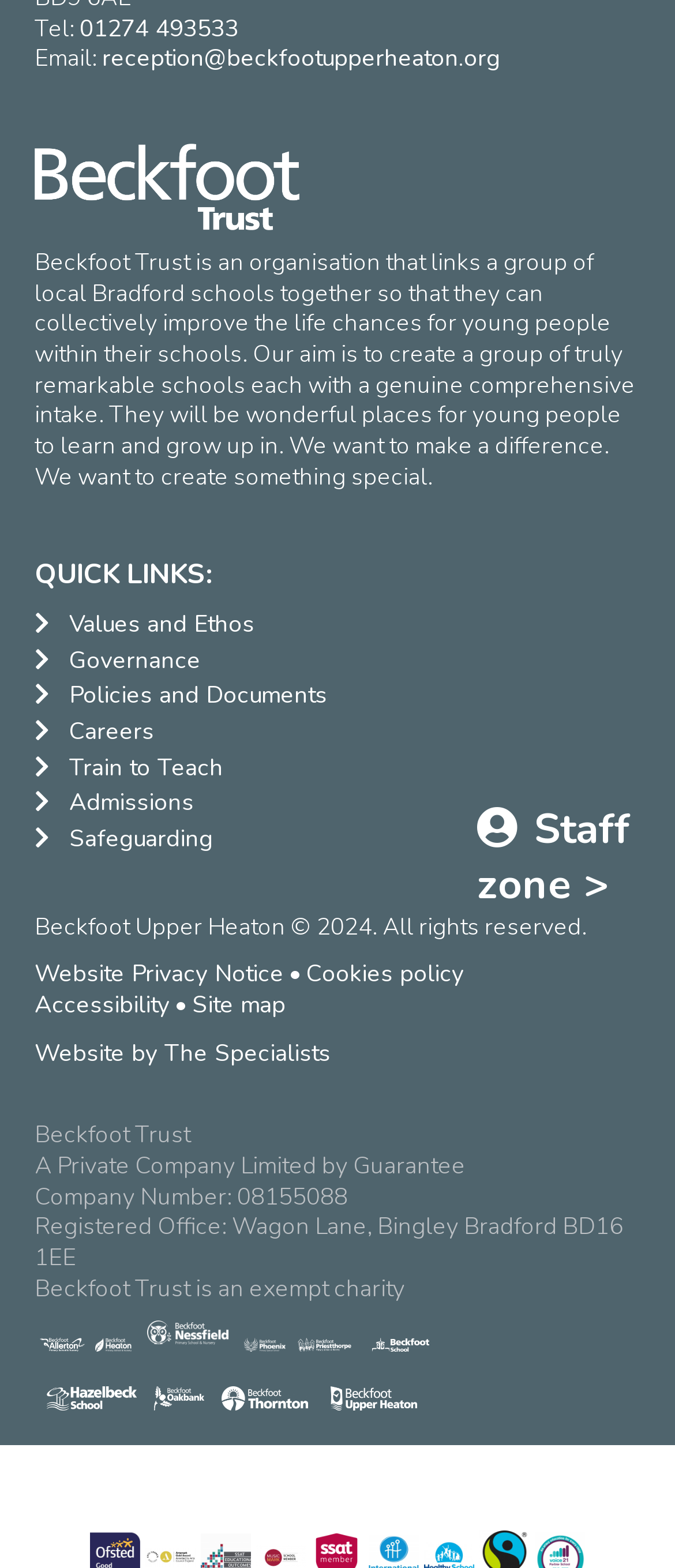What is the company number of Beckfoot Trust? Using the information from the screenshot, answer with a single word or phrase.

08155088